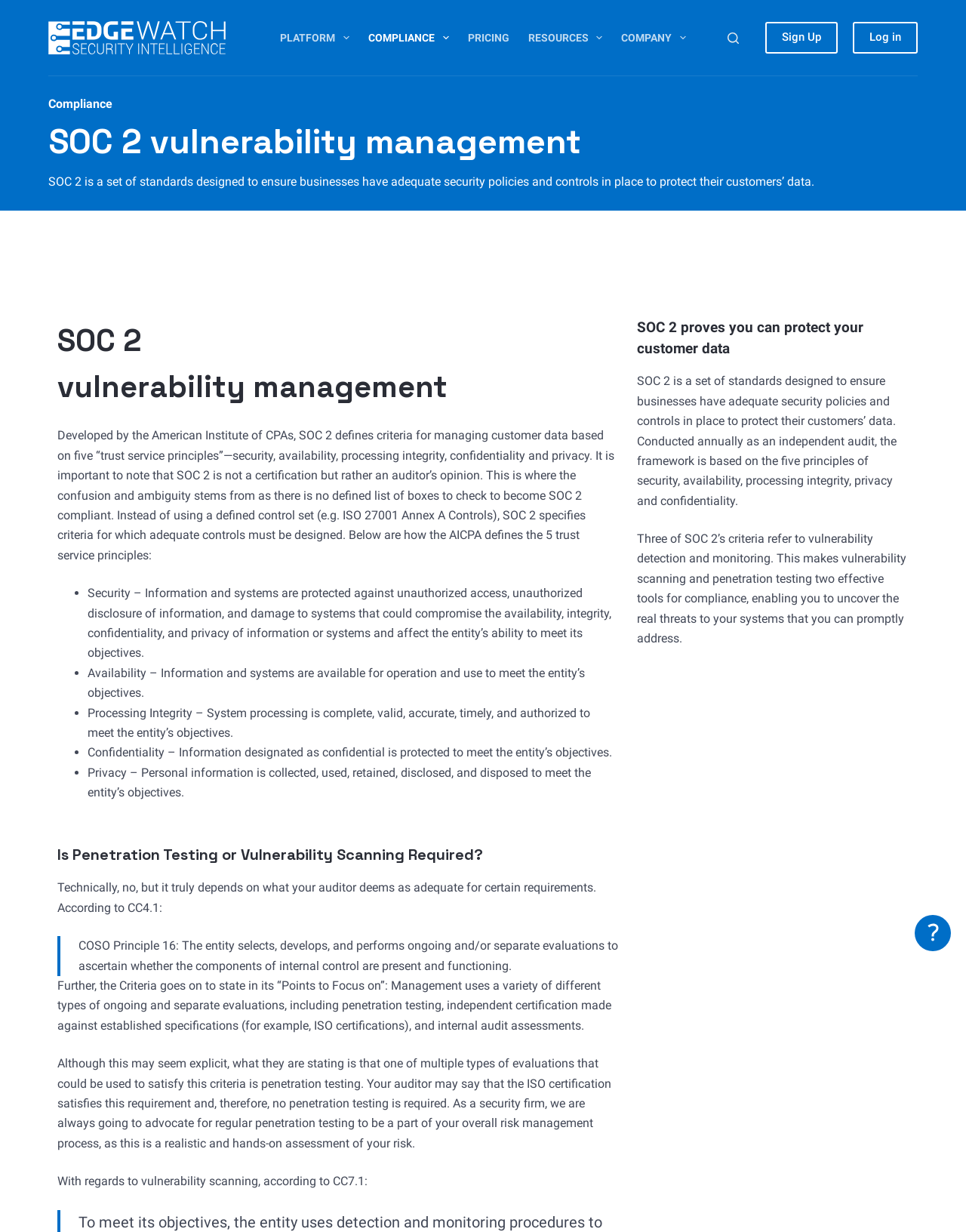Detail the features and information presented on the webpage.

The webpage is about compliance, specifically SOC 2 vulnerability management. At the top, there is a navigation menu with several options, including "PLATFORM", "COMPLIANCE", "PRICING", "RESOURCES", and "COMPANY". Each menu item has an associated image. 

Below the navigation menu, there is a search button and links to "Sign Up" and "Log in". 

The main content of the page is divided into sections. The first section has a heading "SOC 2 vulnerability management" and a brief description of what SOC 2 is. 

The next section explains the five trust service principles of SOC 2, which are security, availability, processing integrity, confidentiality, and privacy. Each principle is listed with a bullet point and a brief description. 

Following this, there is a section that discusses whether penetration testing or vulnerability scanning is required for SOC 2 compliance. The text explains that while it is not explicitly required, it is recommended as part of a comprehensive risk management process. 

The final section has a heading "SOC 2 proves you can protect your customer data" and reiterates the importance of SOC 2 in ensuring the security of customer data. It also mentions that vulnerability scanning and penetration testing are effective tools for compliance. 

Throughout the page, there are several images, including the company logo and icons associated with the navigation menu items.